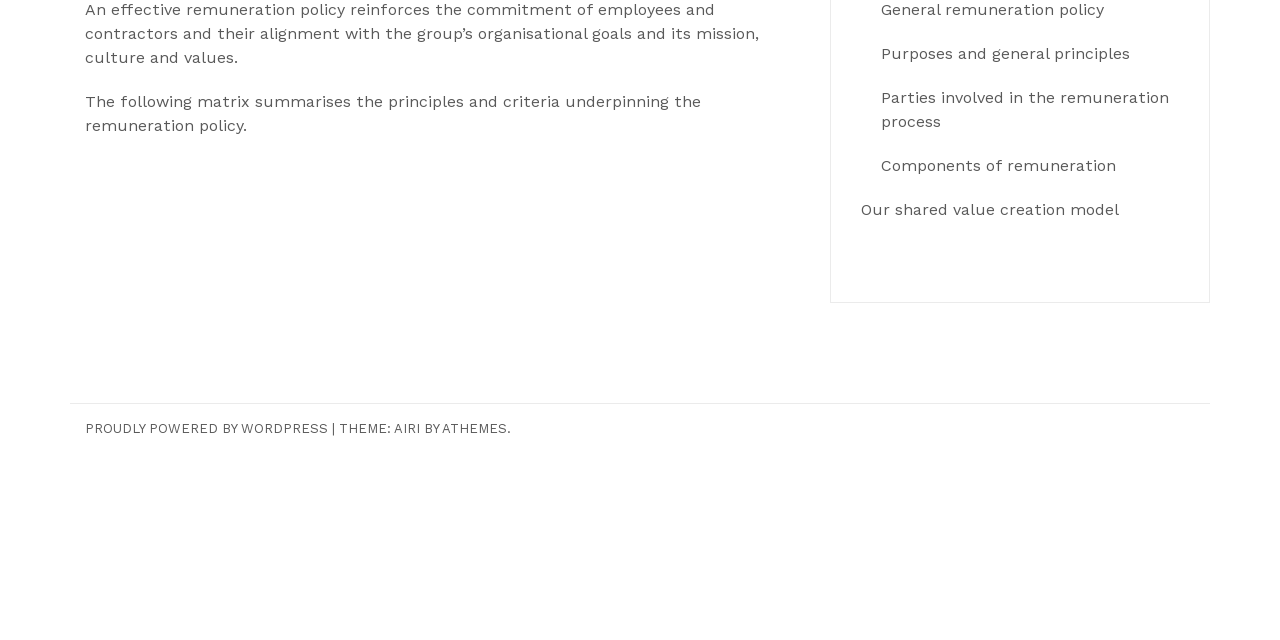Determine the bounding box coordinates (top-left x, top-left y, bottom-right x, bottom-right y) of the UI element described in the following text: Our shared value creation model

[0.673, 0.312, 0.874, 0.342]